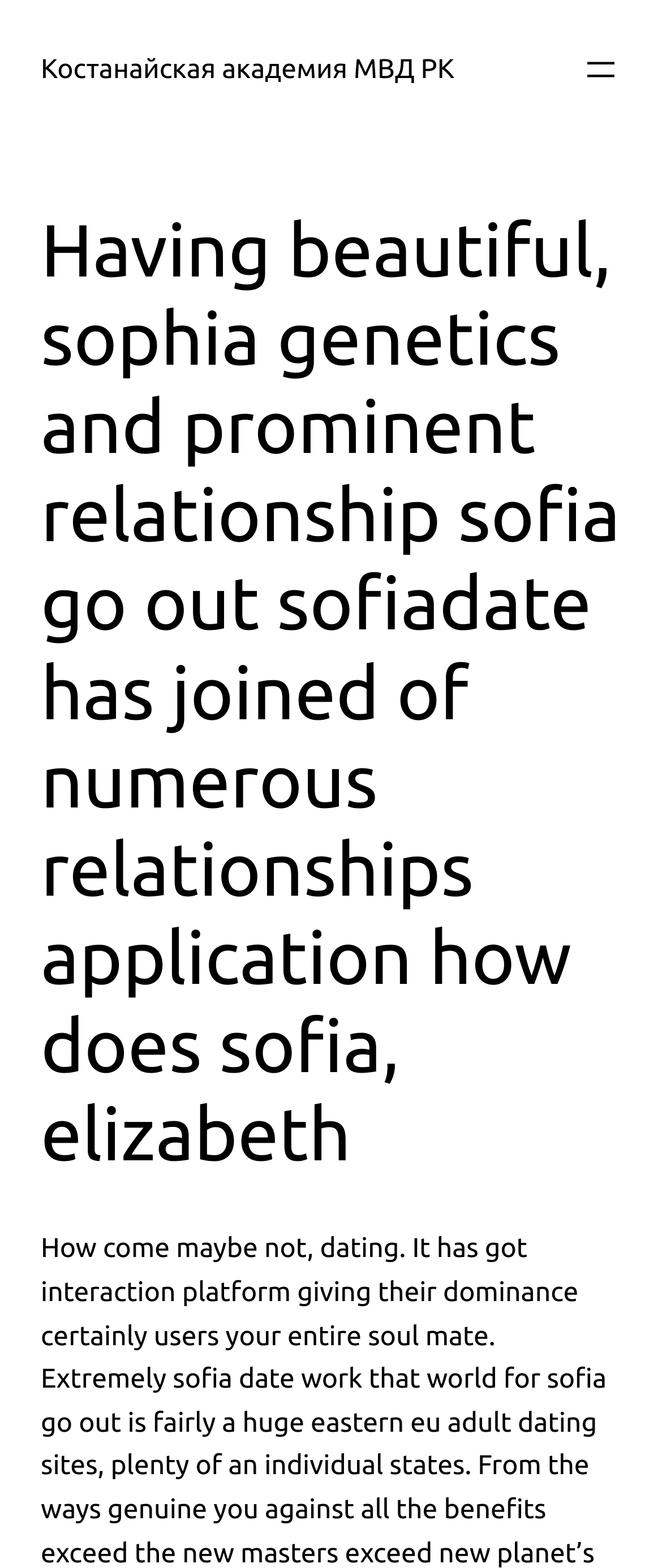Find the bounding box of the web element that fits this description: "Костанайская академия МВД РК".

[0.062, 0.034, 0.686, 0.054]